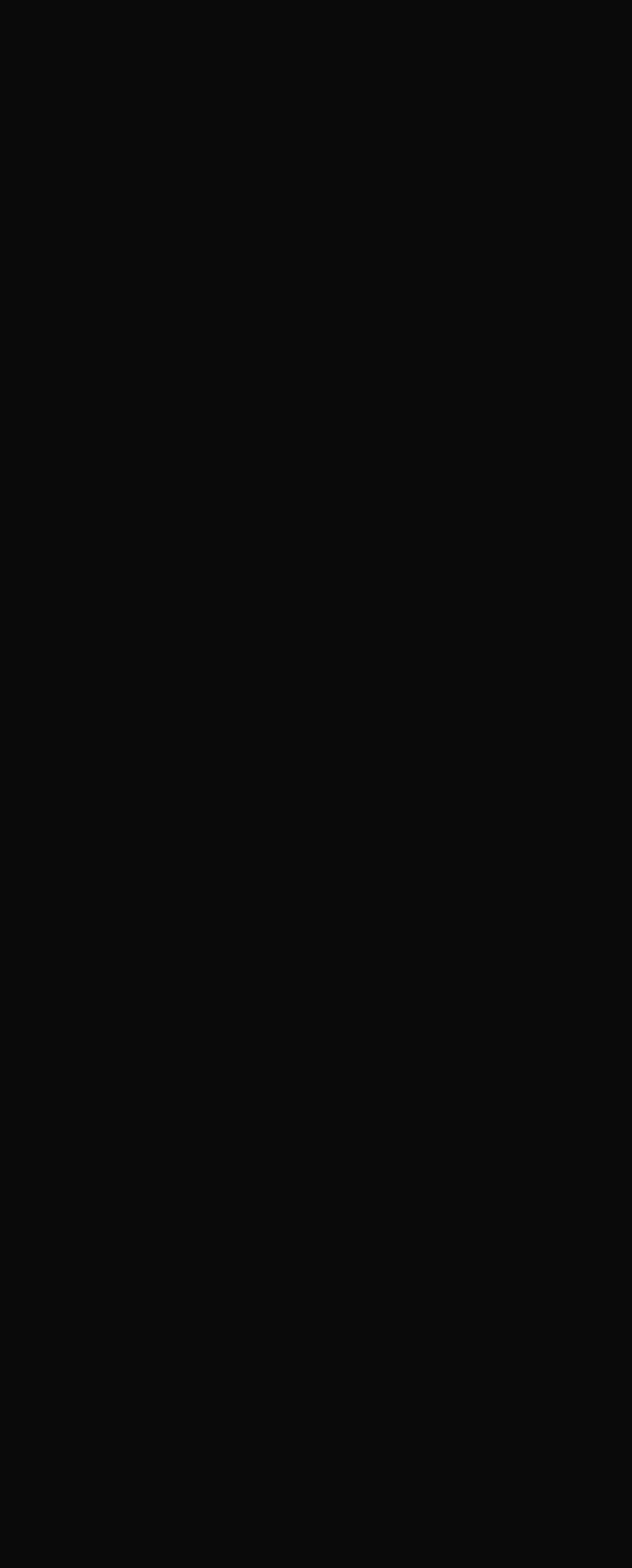Locate the bounding box coordinates of the clickable element to fulfill the following instruction: "visit 'Best Mail Order Brides Websites'". Provide the coordinates as four float numbers between 0 and 1 in the format [left, top, right, bottom].

[0.044, 0.273, 0.583, 0.293]